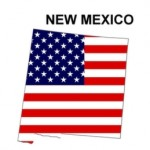What is the purpose of including the state outline?
Please respond to the question with a detailed and thorough explanation.

The inclusion of the state outline integrates a sense of local relevance to the ongoing discussions and alerts about dog safety and legislation, which implies that the purpose of including the state outline is to provide a sense of geographical context and relevance to the topic being discussed.